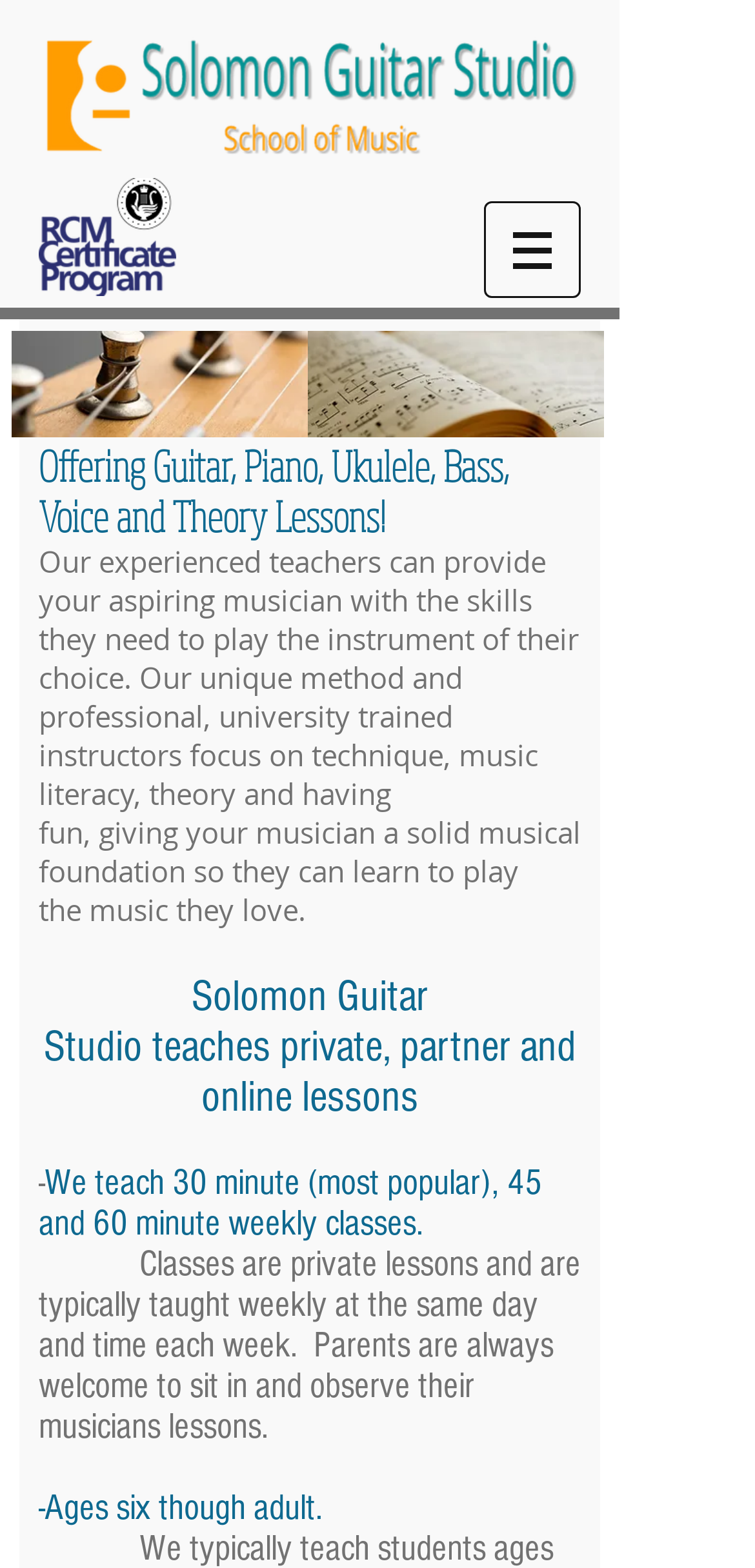Provide an in-depth caption for the webpage.

The webpage is about Solomon Guitar Studio, which offers music lessons. At the top, there is a navigation menu labeled "Site" with a button that has a popup menu. To the right of the navigation menu, there is an image. Below the navigation menu, there are two images: one is a logo "RCMCertProgram_CMYK.png" and the other is an image of "Guitar Strings". 

A prominent heading in the middle of the page reads, "Offering Guitar, Piano, Ukulele, Bass, Voice and Theory Lessons!" Below the heading, there is a paragraph of text that describes the studio's teaching method, focusing on technique, music literacy, theory, and having fun. 

Further down, there are three blocks of text. The first block mentions that the studio teaches private, partner, and online lessons. The second block is a short line of text with a hyphen. The third block describes the lesson schedule, including the duration and frequency of classes. 

Below these blocks of text, there is another paragraph that explains that classes are private lessons, typically taught weekly at the same day and time each week, and parents are welcome to observe their child's lessons. Finally, at the bottom of the page, there is a line of text that mentions the age range of students, from six to adult.